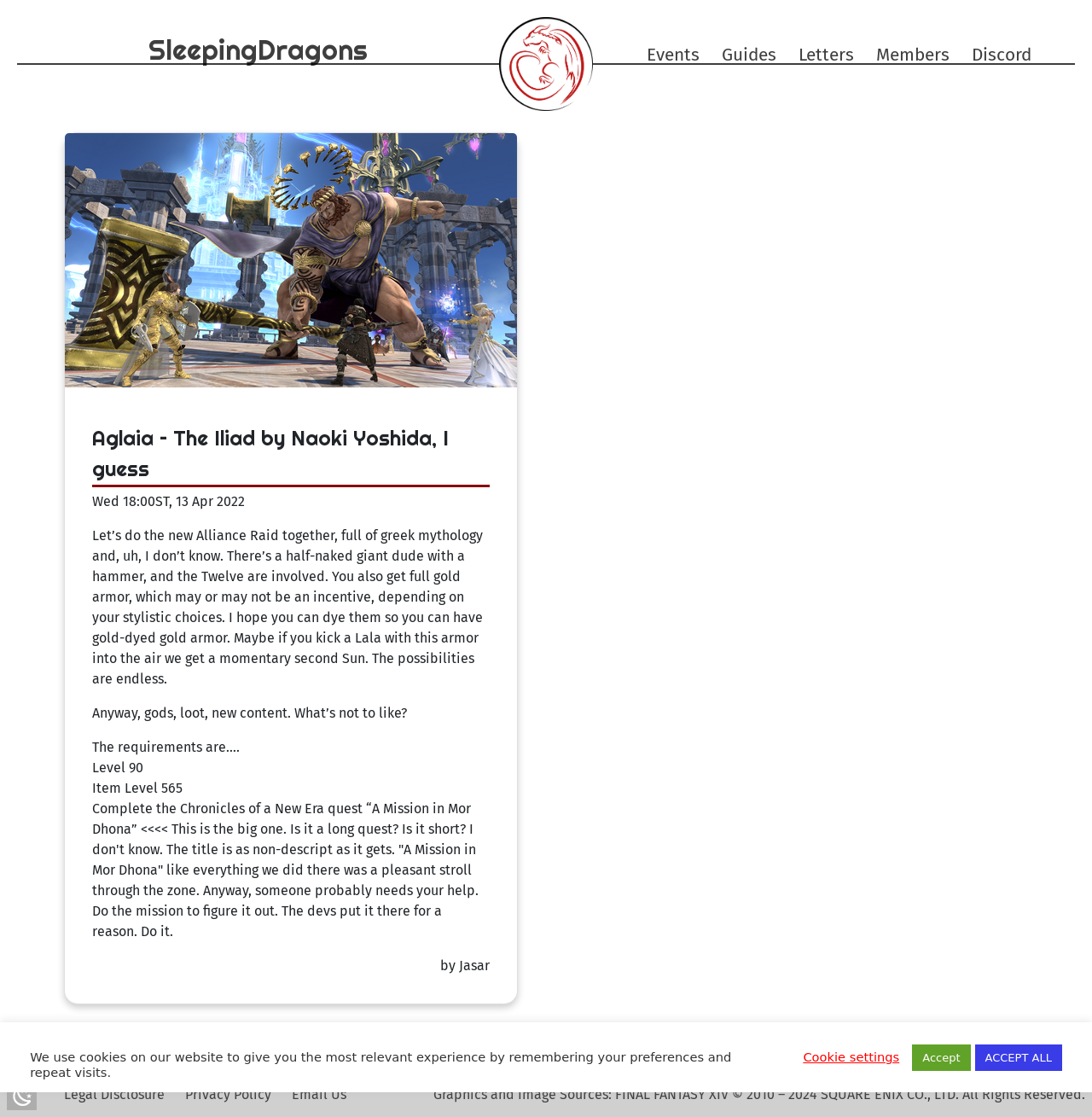Write an elaborate caption that captures the essence of the webpage.

This webpage appears to be a blog or forum post about a video game, specifically the game Final Fantasy XIV. At the top of the page, there is a navigation menu with links to "Events", "Guides", "Letters", "Members", and "Discord". Below this menu, there is a logo for "SleepingDragons" and a link to the website's homepage.

The main content of the page is a blog post titled "Aglaia – The Iliad by Naoki Yoshida, I guess". The post discusses a new Alliance Raid in the game, which is themed around Greek mythology and features a half-naked giant dude with a hammer. The author of the post is excited about the new content and mentions that players can earn full gold armor.

Below the title, there is a series of paragraphs discussing the requirements for the raid, including the need to complete a quest called "A Mission in Mor Dhona". The author provides some humorous commentary on the quest title and encourages readers to complete it.

On the right side of the page, there are two links to other blog posts, titled "Bringing the End to the EndBringer at the end of ends. Bring it!" and "Mystery Friday – Eorzea Edition".

At the bottom of the page, there is a copyright notice and a series of links to legal information, including a privacy policy and a way to contact the website administrators. There is also a notice about the use of cookies on the website and buttons to adjust cookie settings or accept all cookies.

There are several images on the page, including the SleepingDragons logo, a small icon next to the "Discord" link, and an image at the very bottom of the page.